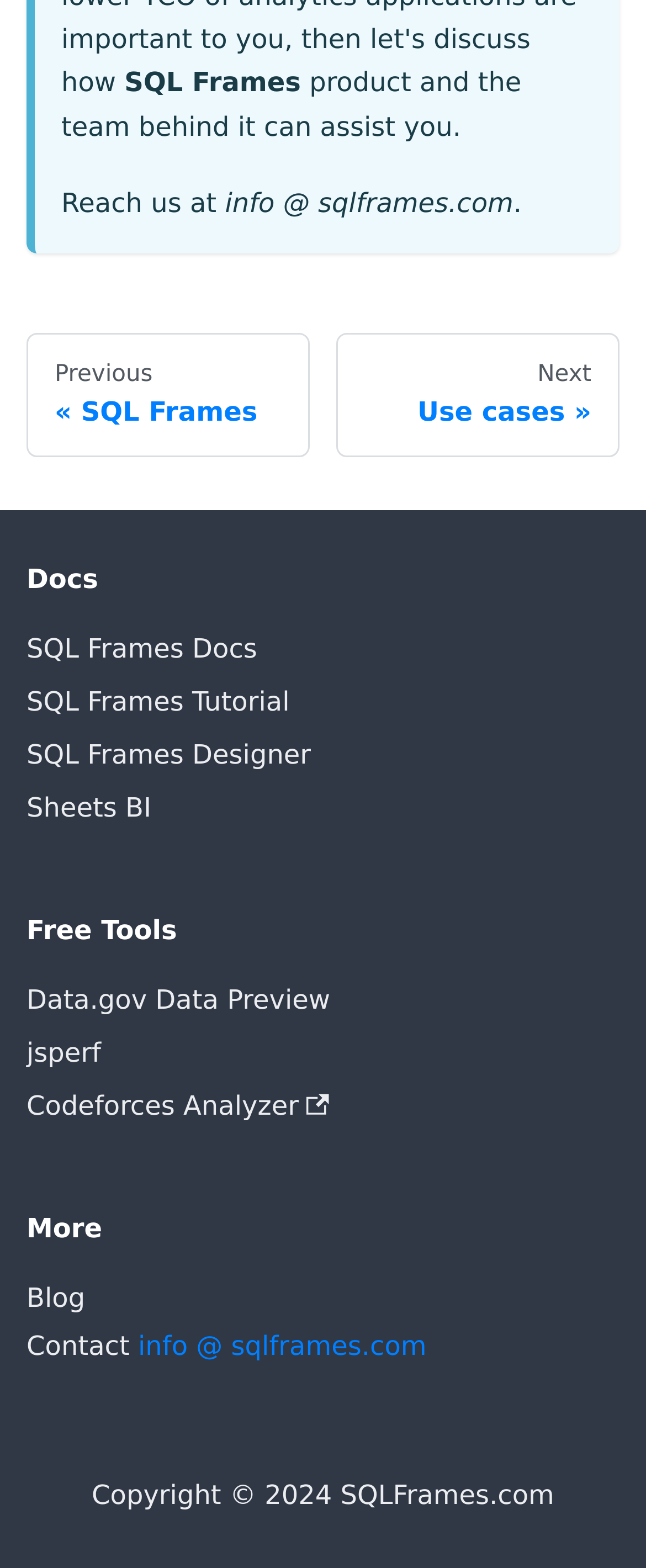Find the bounding box coordinates of the clickable element required to execute the following instruction: "check Data.gov Data Preview". Provide the coordinates as four float numbers between 0 and 1, i.e., [left, top, right, bottom].

[0.041, 0.621, 0.959, 0.655]